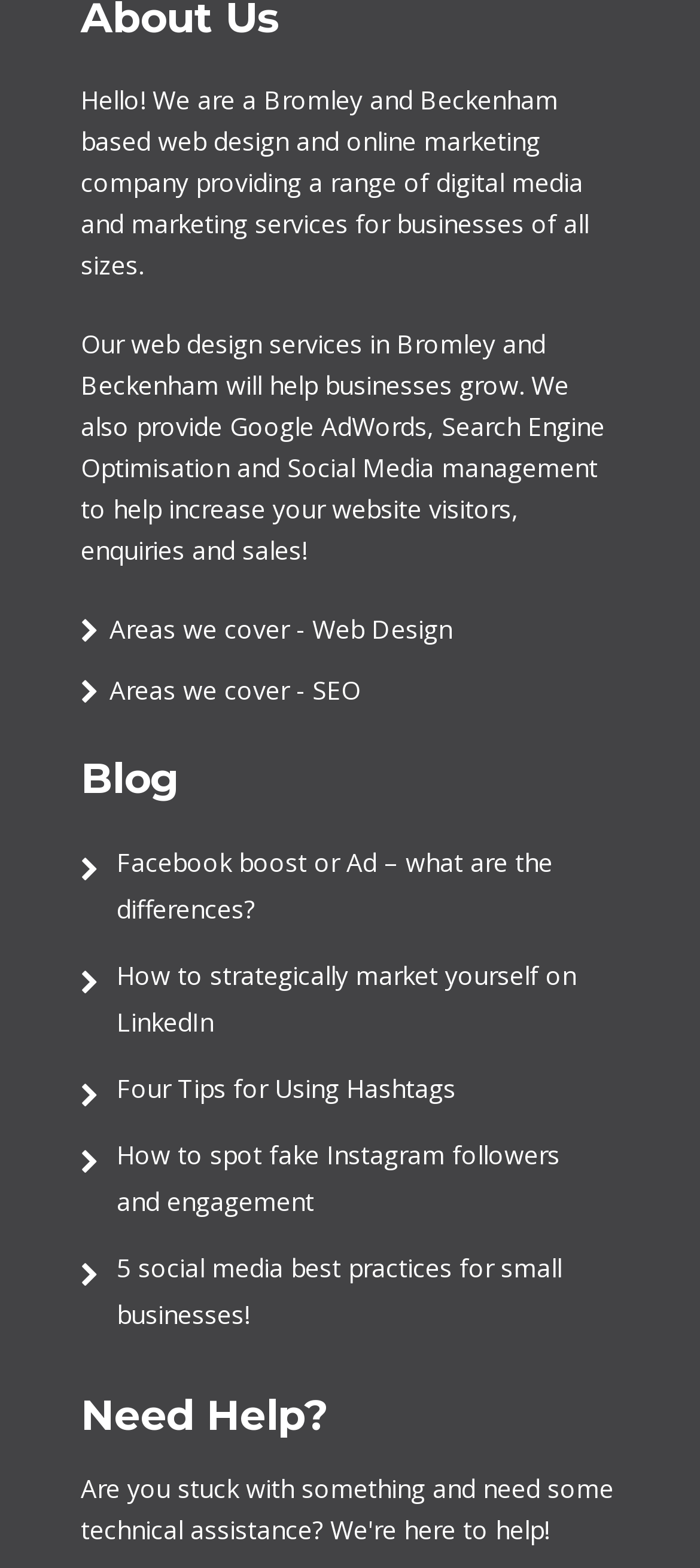Please identify the bounding box coordinates of the element's region that needs to be clicked to fulfill the following instruction: "Read the blog post about Facebook boost or Ad". The bounding box coordinates should consist of four float numbers between 0 and 1, i.e., [left, top, right, bottom].

[0.167, 0.538, 0.79, 0.59]